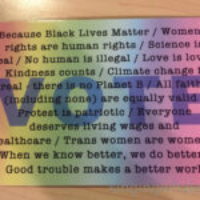Respond with a single word or phrase to the following question: What is the message about climate change?

There is no Planet B